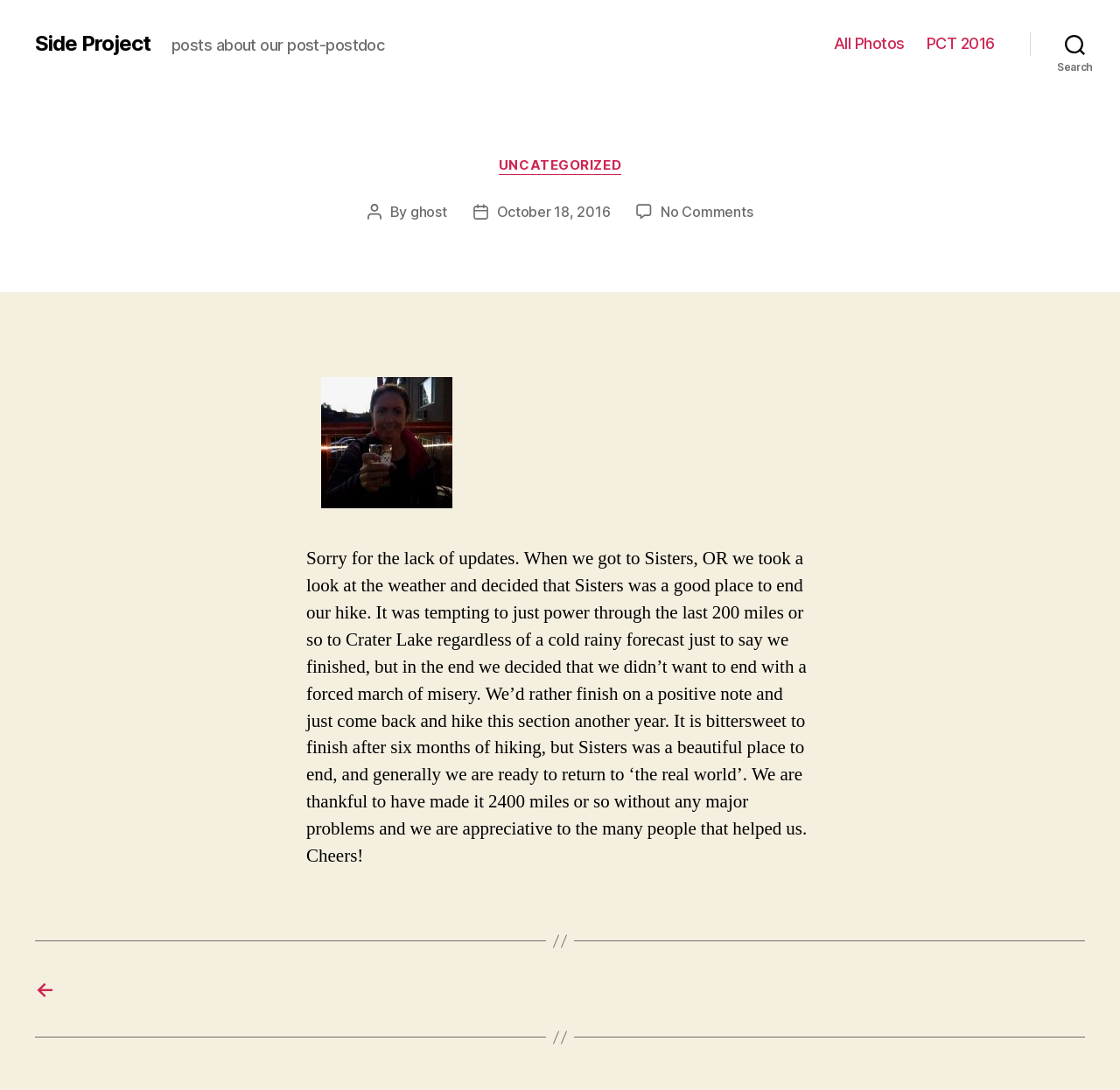What is the category of the post?
Refer to the image and provide a thorough answer to the question.

The answer can be found by looking at the 'Categories' section, where it says 'UNCATEGORIZED'. This indicates that the post does not have a specific category.